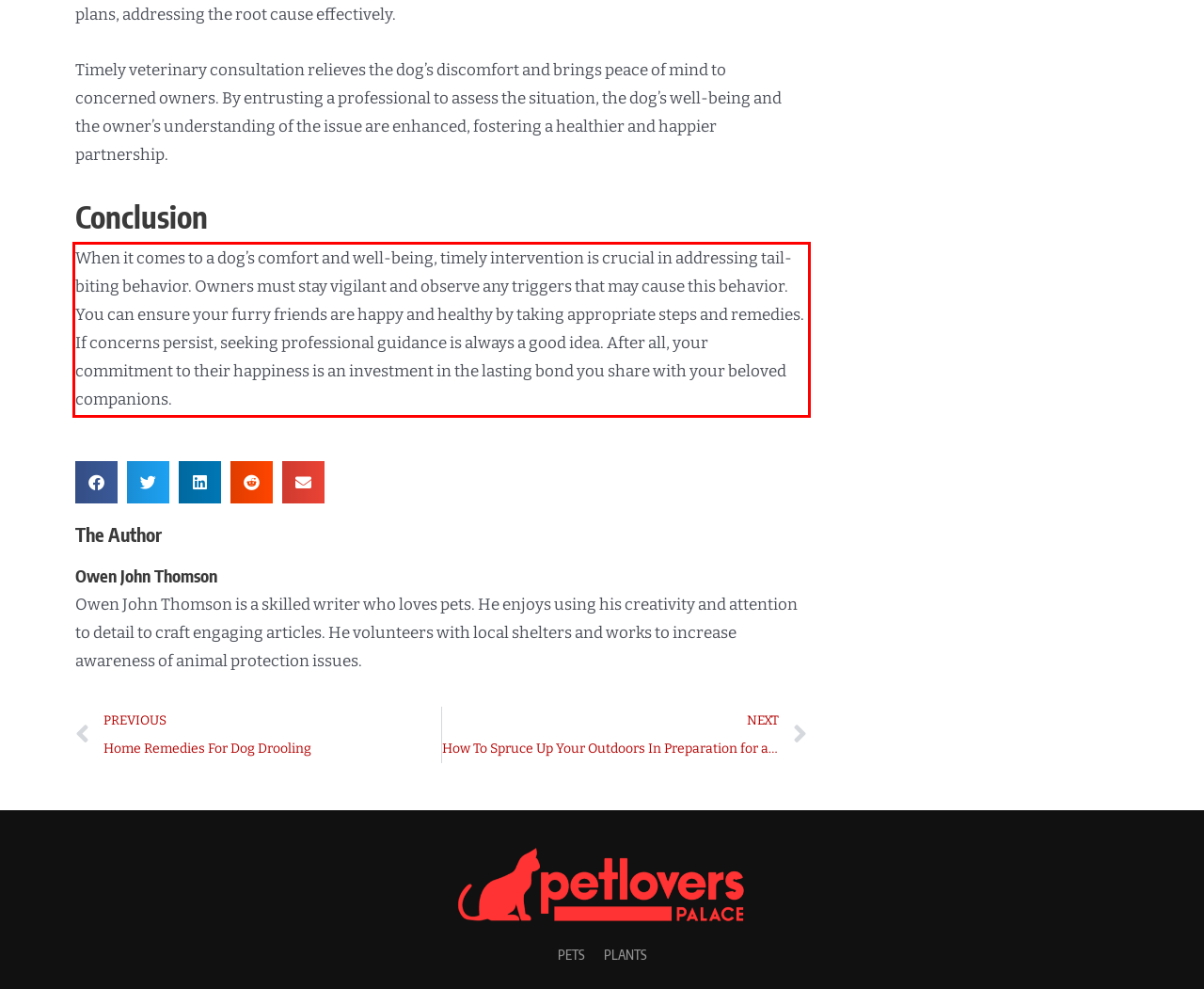Analyze the screenshot of a webpage where a red rectangle is bounding a UI element. Extract and generate the text content within this red bounding box.

When it comes to a dog’s comfort and well-being, timely intervention is crucial in addressing tail-biting behavior. Owners must stay vigilant and observe any triggers that may cause this behavior. You can ensure your furry friends are happy and healthy by taking appropriate steps and remedies. If concerns persist, seeking professional guidance is always a good idea. After all, your commitment to their happiness is an investment in the lasting bond you share with your beloved companions.